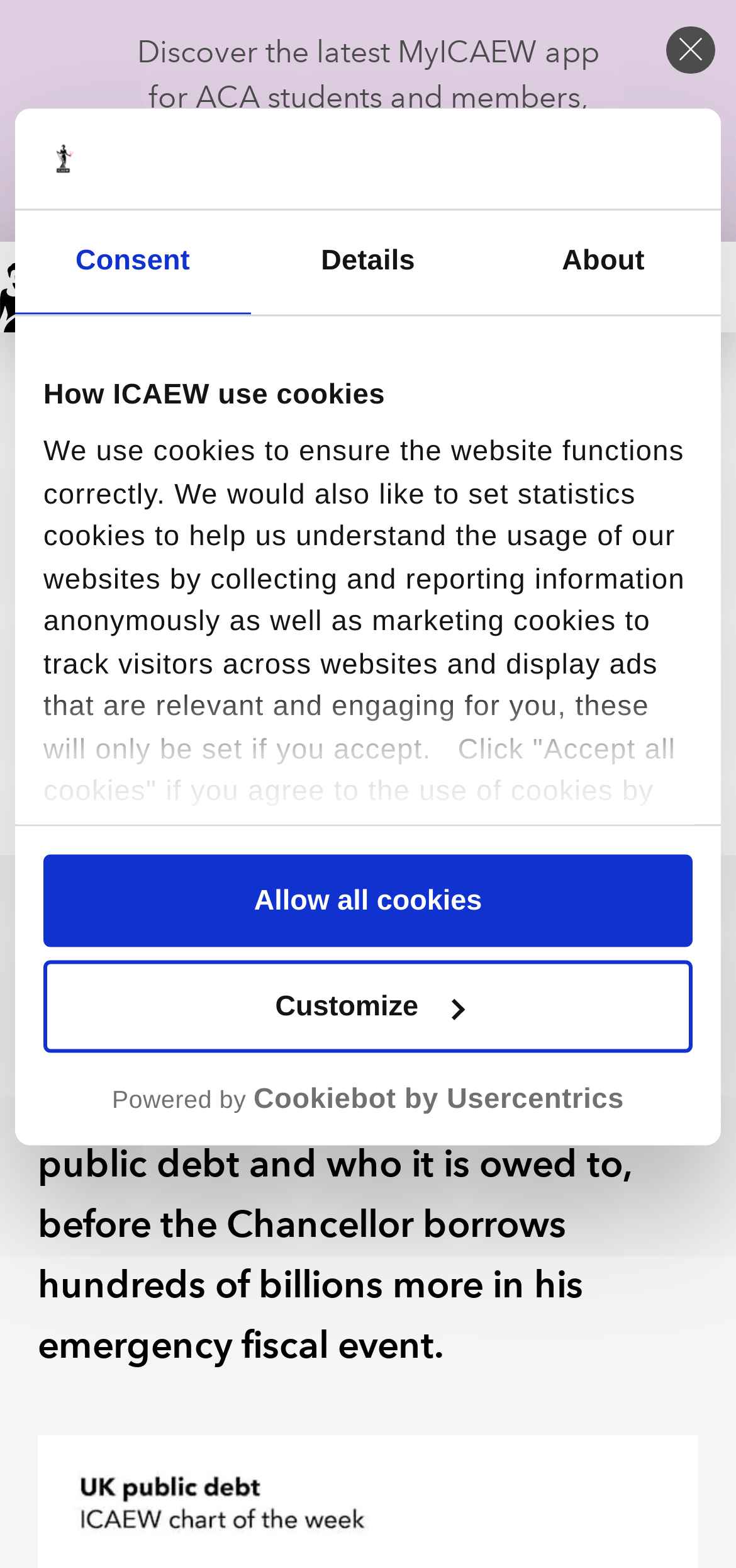Locate the bounding box coordinates of the area to click to fulfill this instruction: "Click the 'HOME' link". The bounding box should be presented as four float numbers between 0 and 1, in the order [left, top, right, bottom].

[0.0, 0.154, 0.328, 0.212]